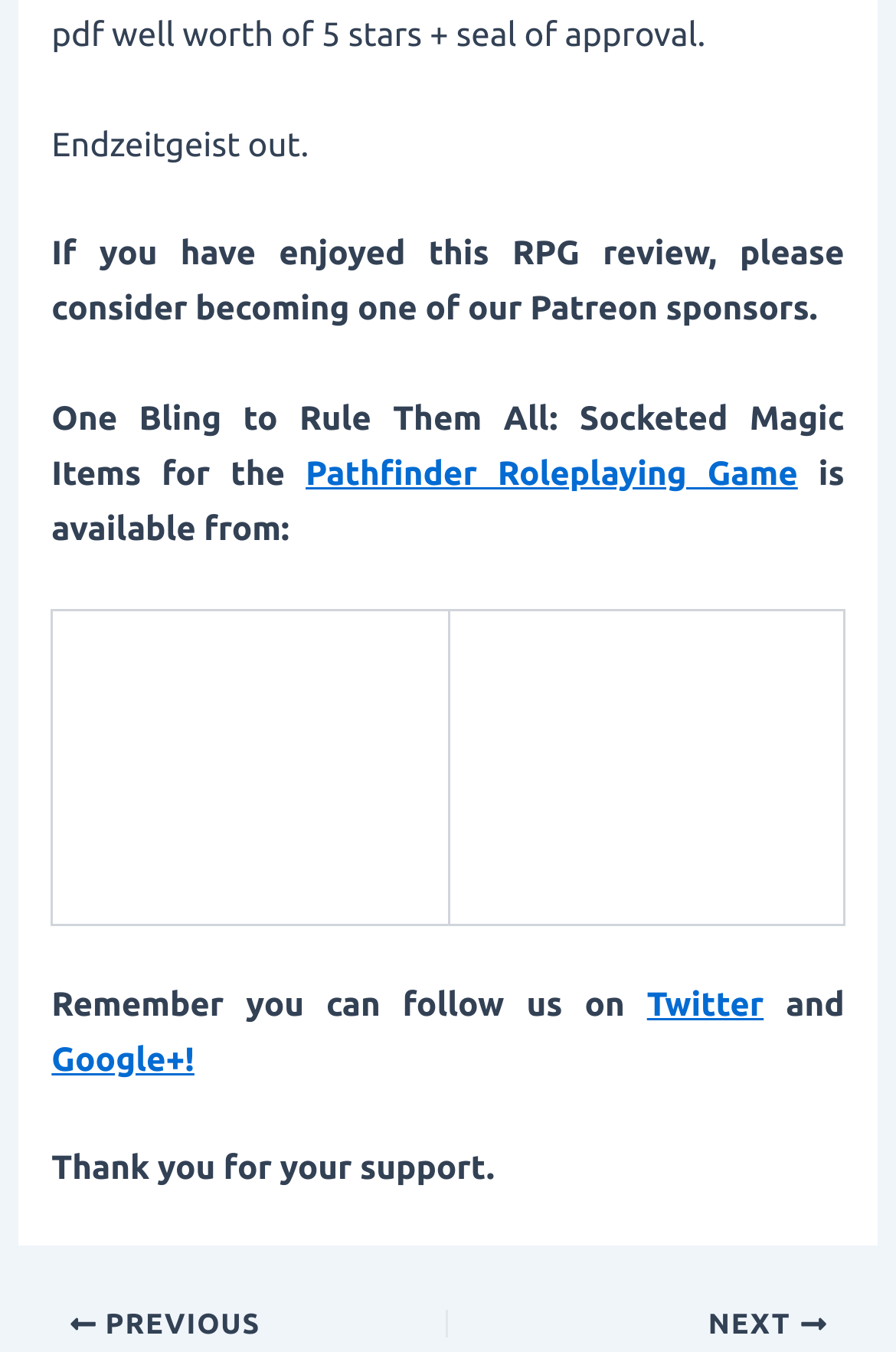What social media platforms are mentioned?
Refer to the image and offer an in-depth and detailed answer to the question.

The webpage mentions that users can follow the website on Twitter and Google+, as indicated by the links 'Twitter' and 'Google+!'.